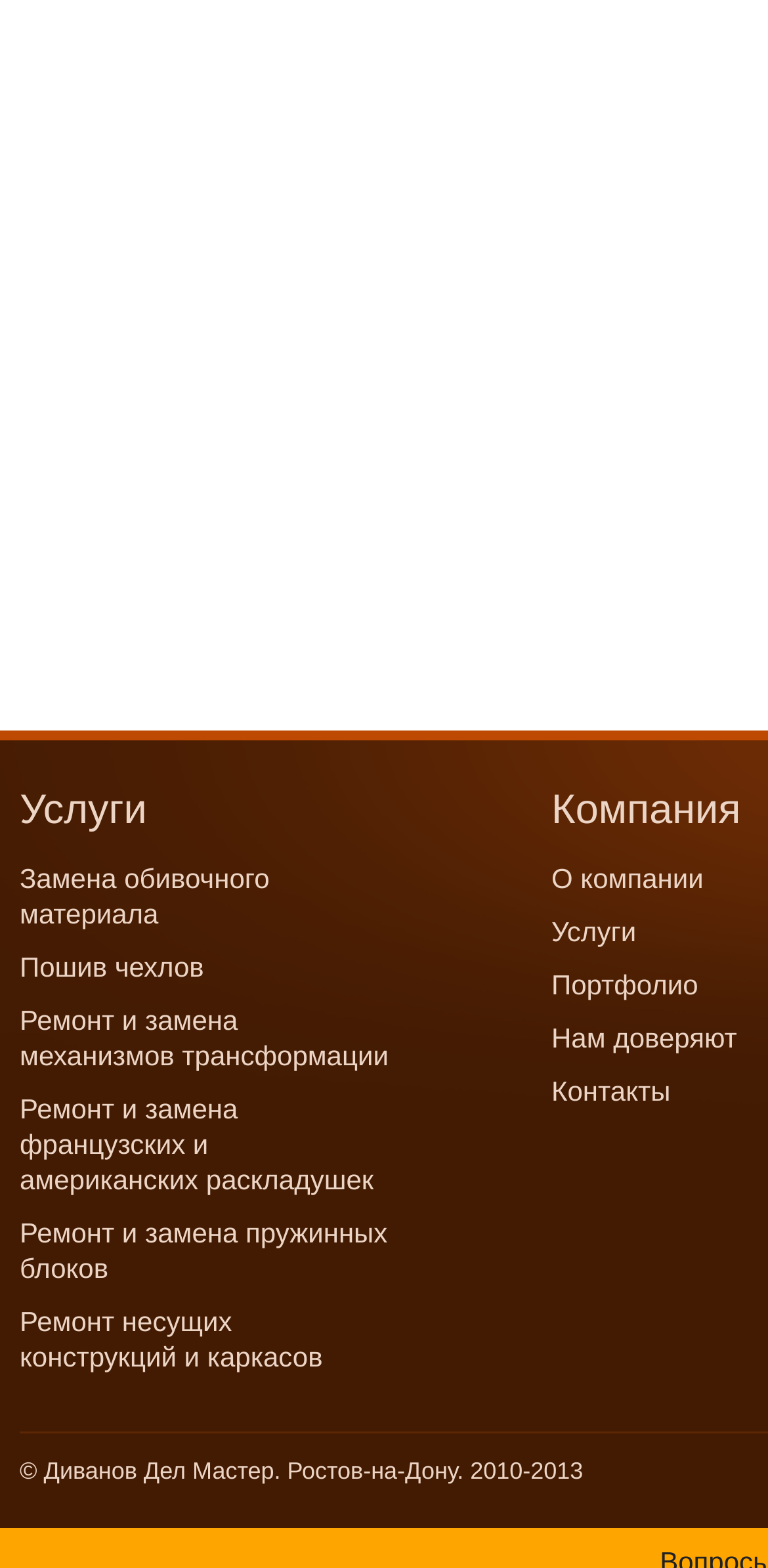Can you pinpoint the bounding box coordinates for the clickable element required for this instruction: "View 'О компании'"? The coordinates should be four float numbers between 0 and 1, i.e., [left, top, right, bottom].

[0.718, 0.55, 0.916, 0.57]